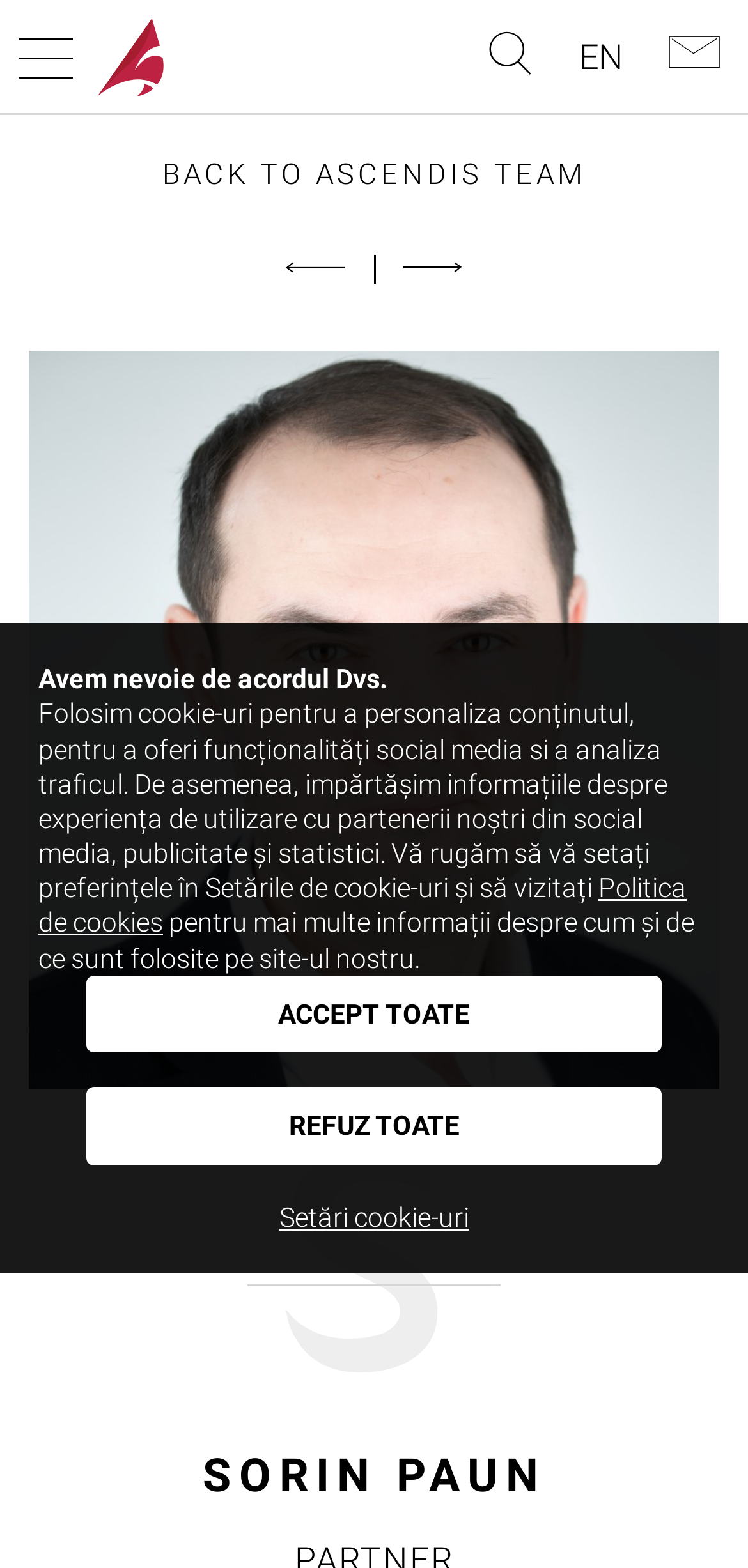What is the name of the person on the webpage?
Answer the question with a single word or phrase derived from the image.

Sorin Paun